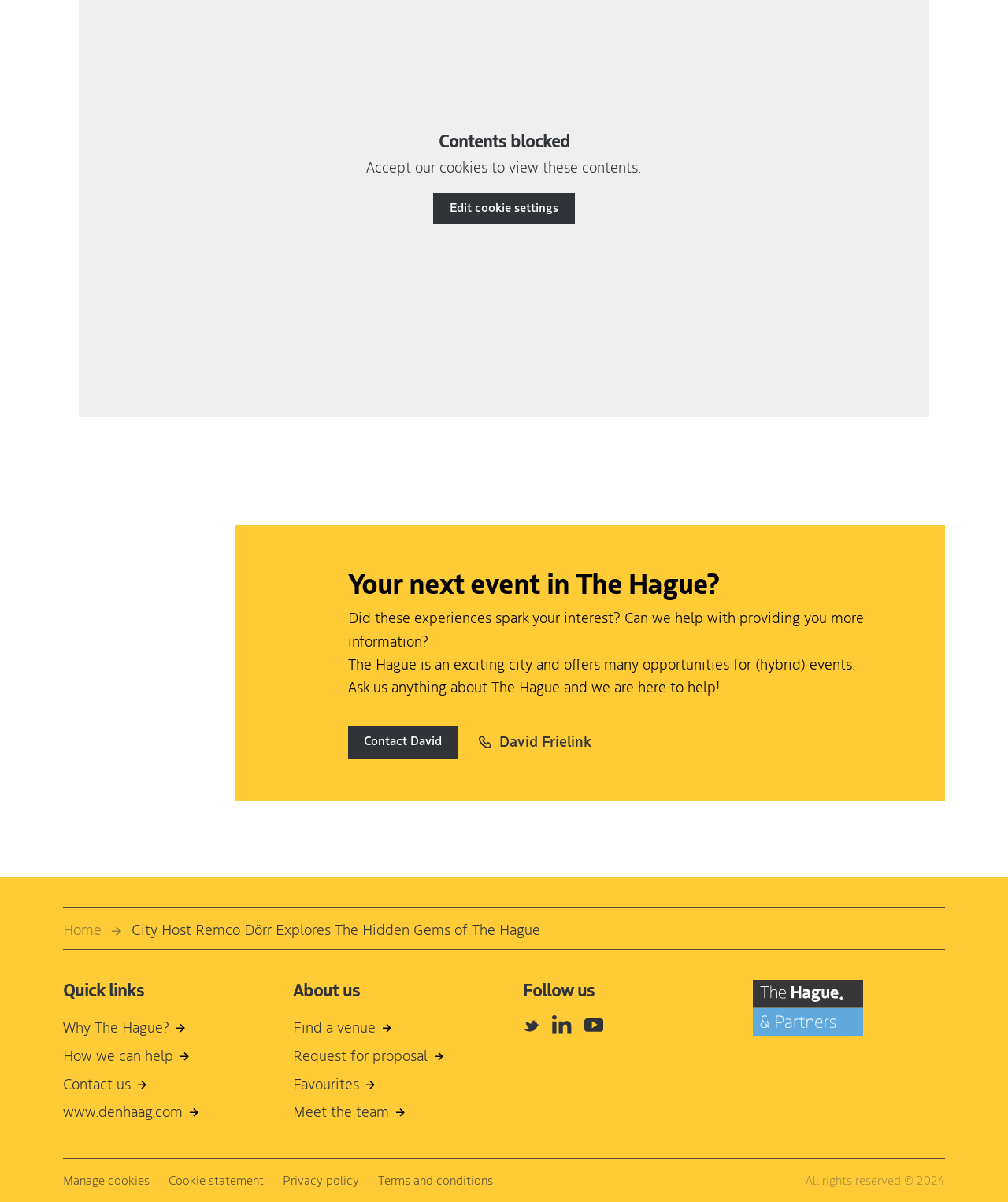Provide the bounding box coordinates in the format (top-left x, top-left y, bottom-right x, bottom-right y). All values are floating point numbers between 0 and 1. Determine the bounding box coordinate of the UI element described as: Home

[0.062, 0.764, 0.101, 0.781]